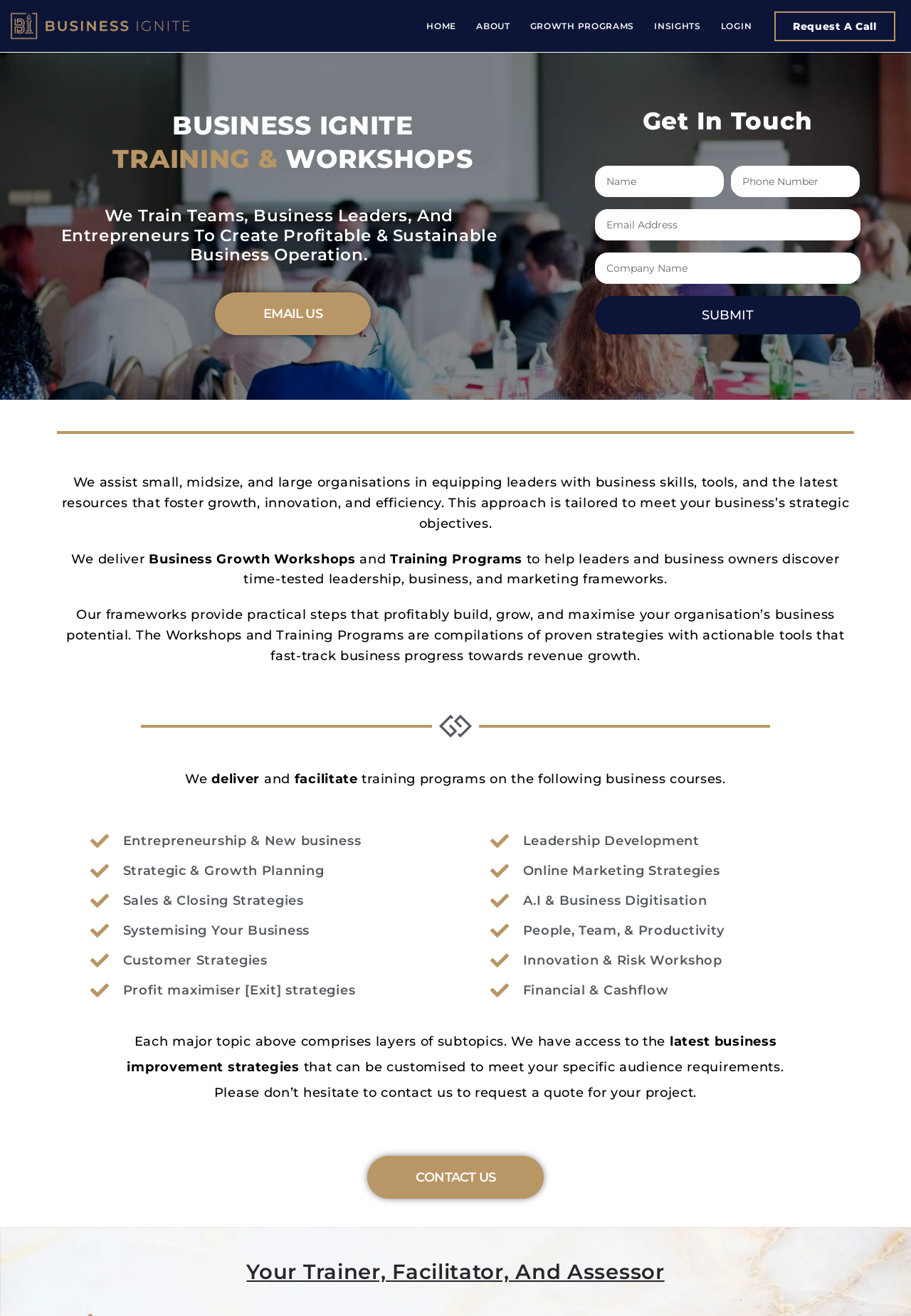Generate the text content of the main headline of the webpage.

BUSINESS IGNITE
TRAINING & WORKSHOPS